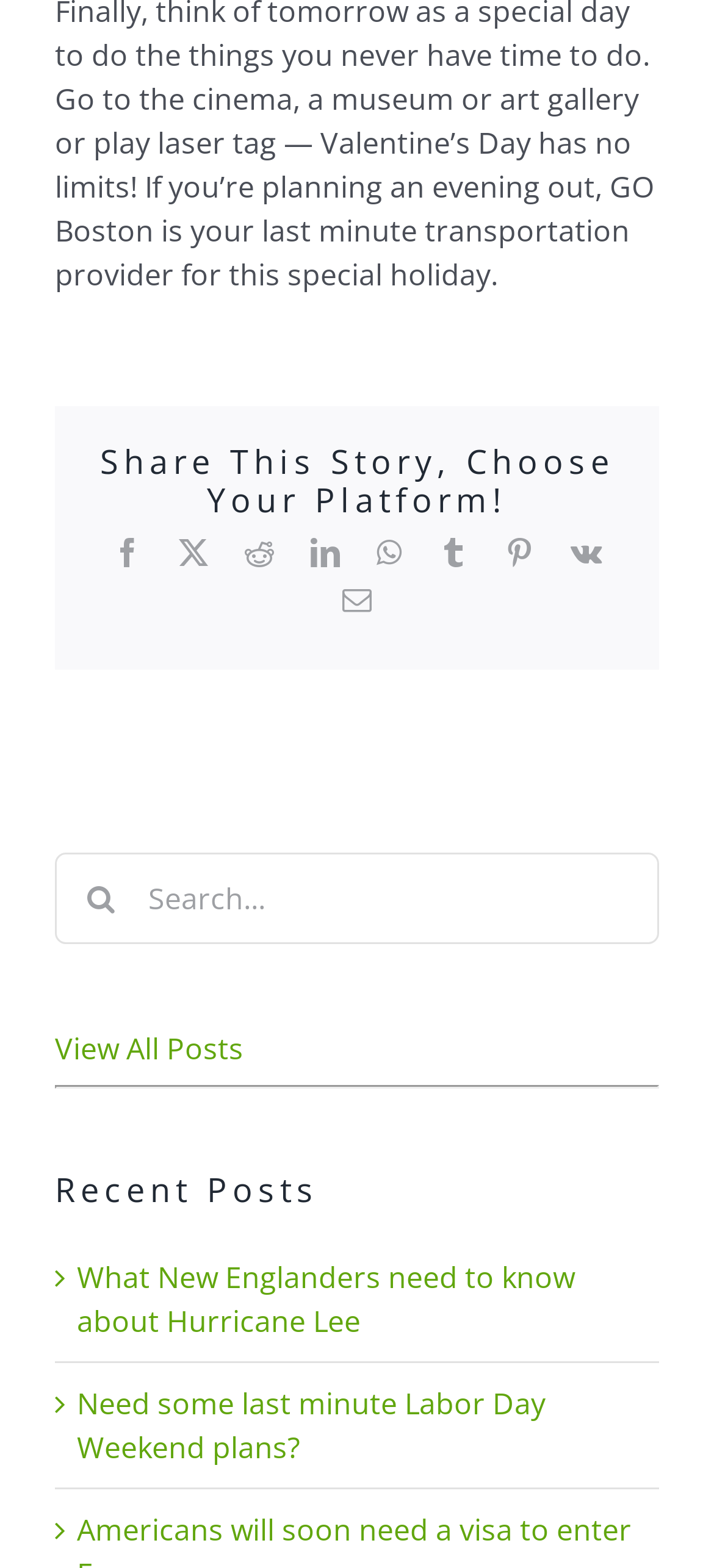Pinpoint the bounding box coordinates of the clickable element to carry out the following instruction: "Read about Hurricane Lee."

[0.108, 0.801, 0.805, 0.855]